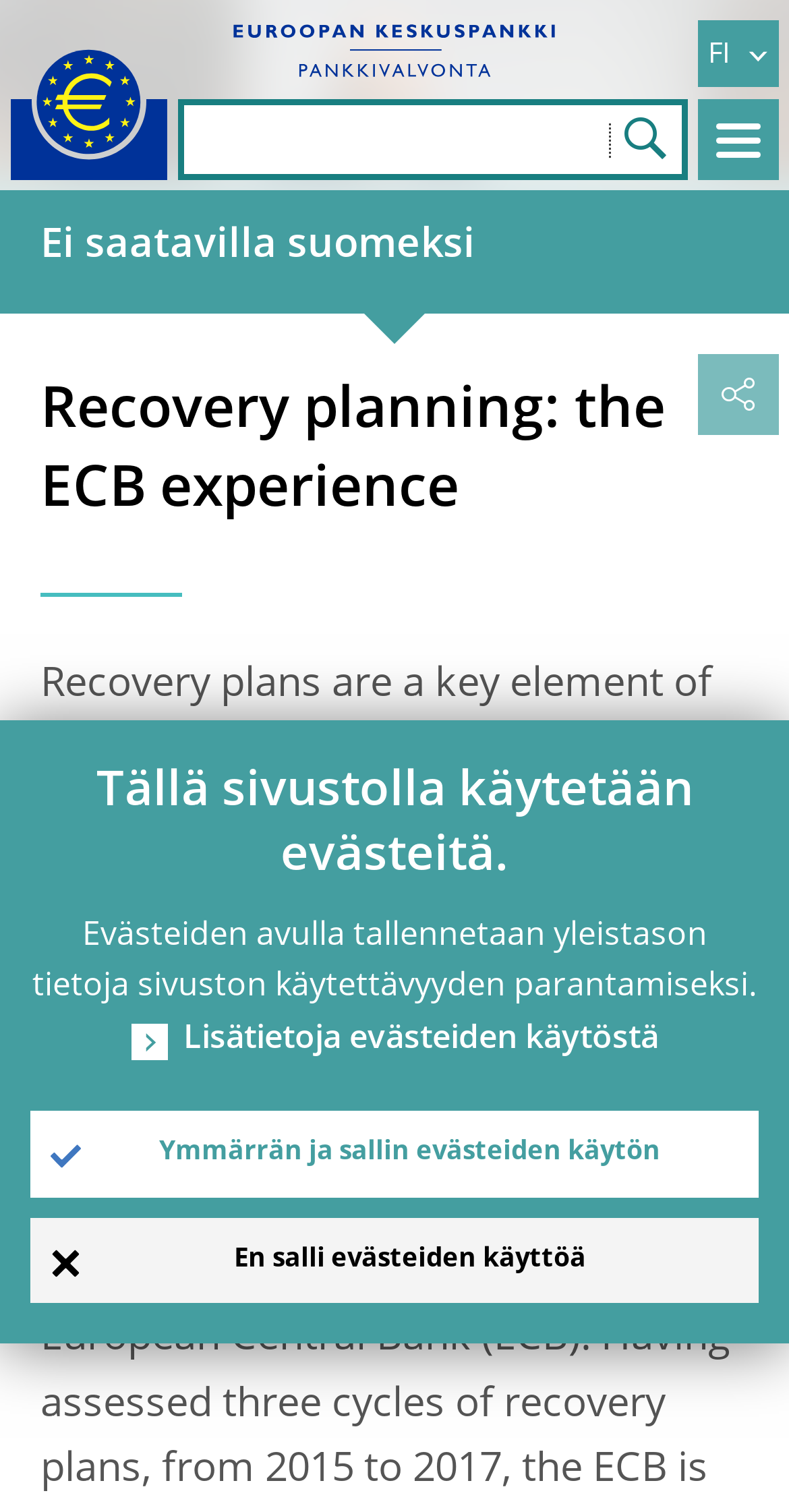What is the language of the webpage?
From the image, respond using a single word or phrase.

Finnish